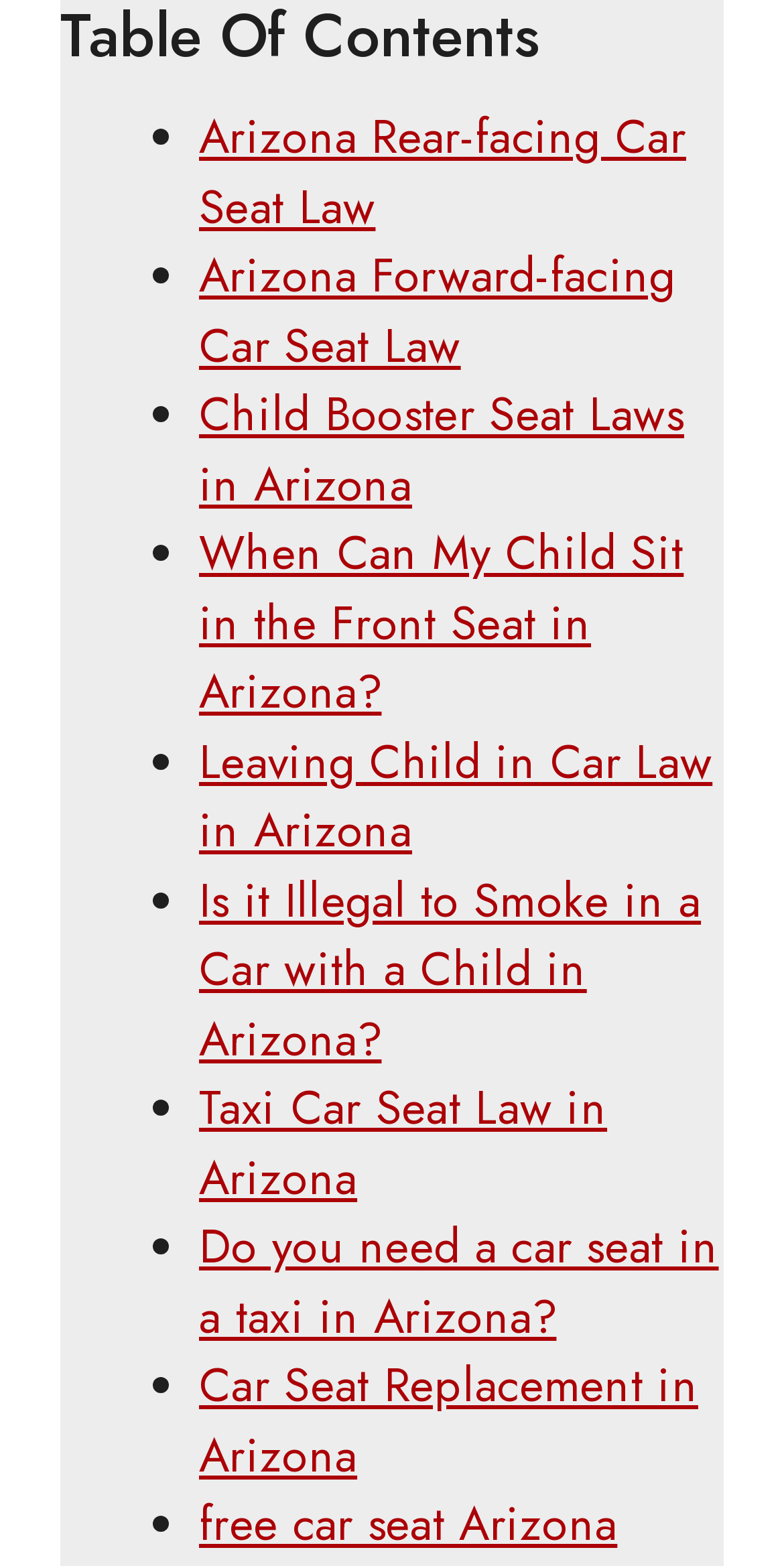Bounding box coordinates are specified in the format (top-left x, top-left y, bottom-right x, bottom-right y). All values are floating point numbers bounded between 0 and 1. Please provide the bounding box coordinate of the region this sentence describes: 

None